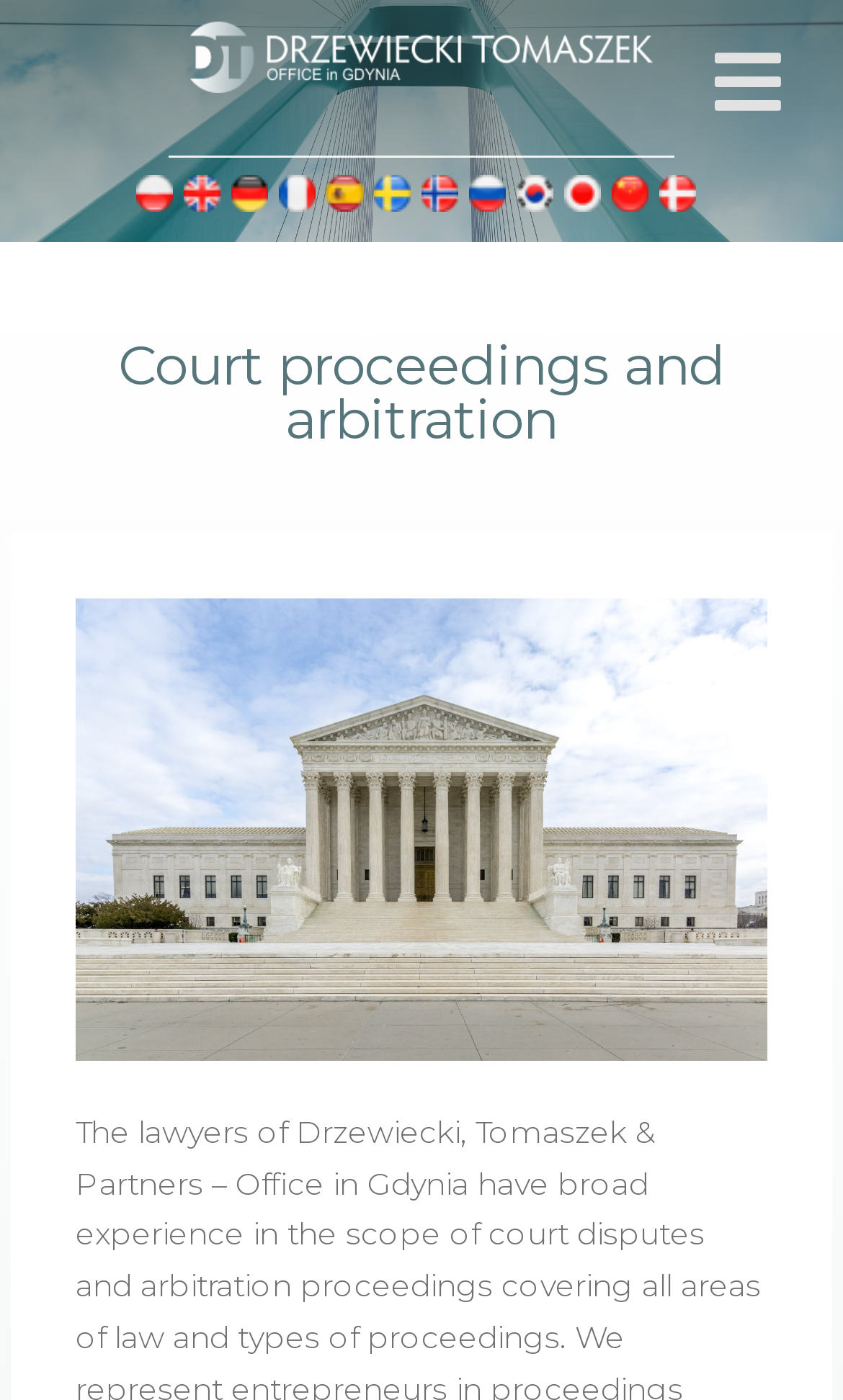How many links are there on the webpage?
Identify the answer in the screenshot and reply with a single word or phrase.

13